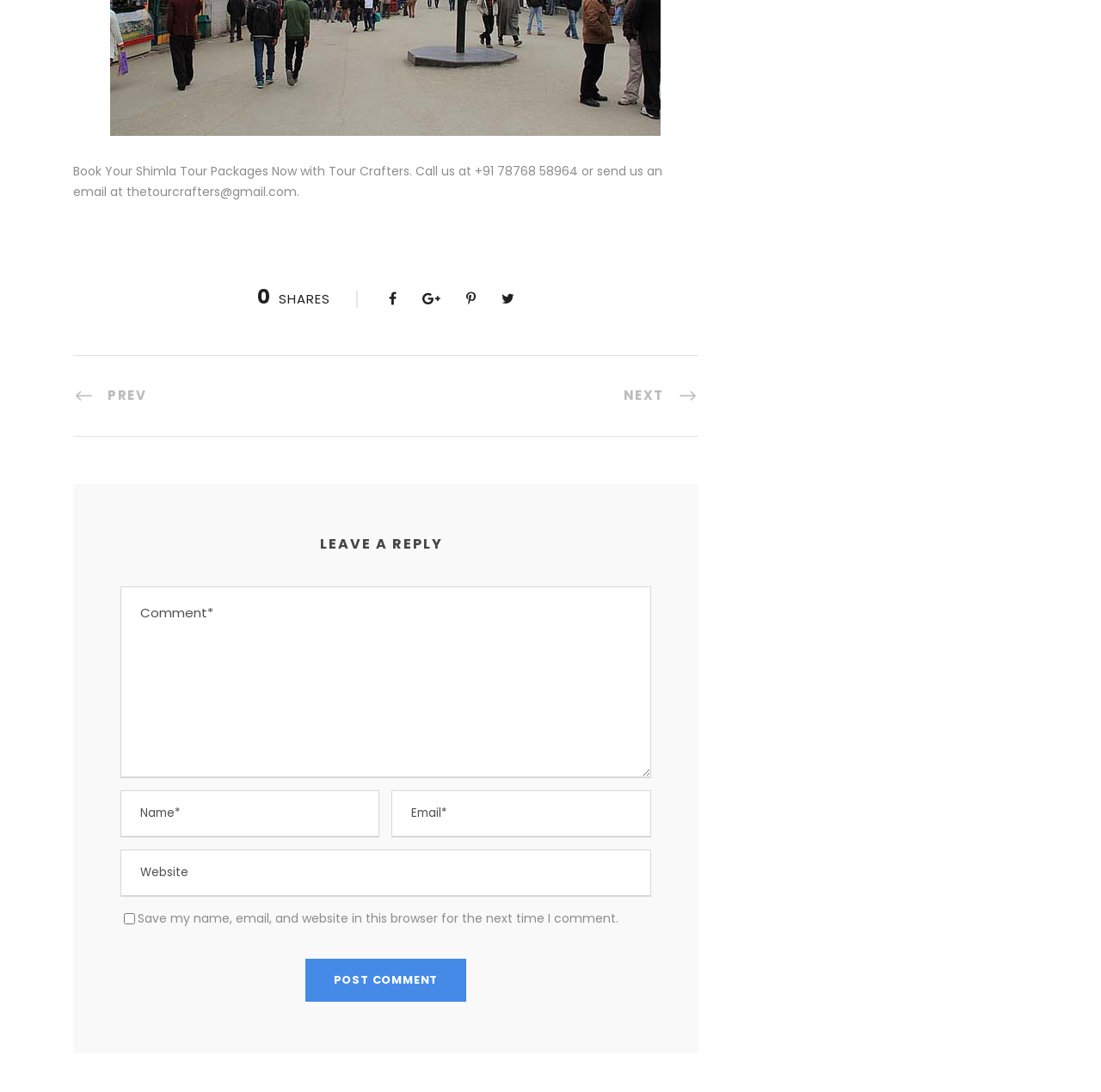What is the purpose of the textbox labeled 'Comment*'
Please provide a single word or phrase as the answer based on the screenshot.

To leave a reply